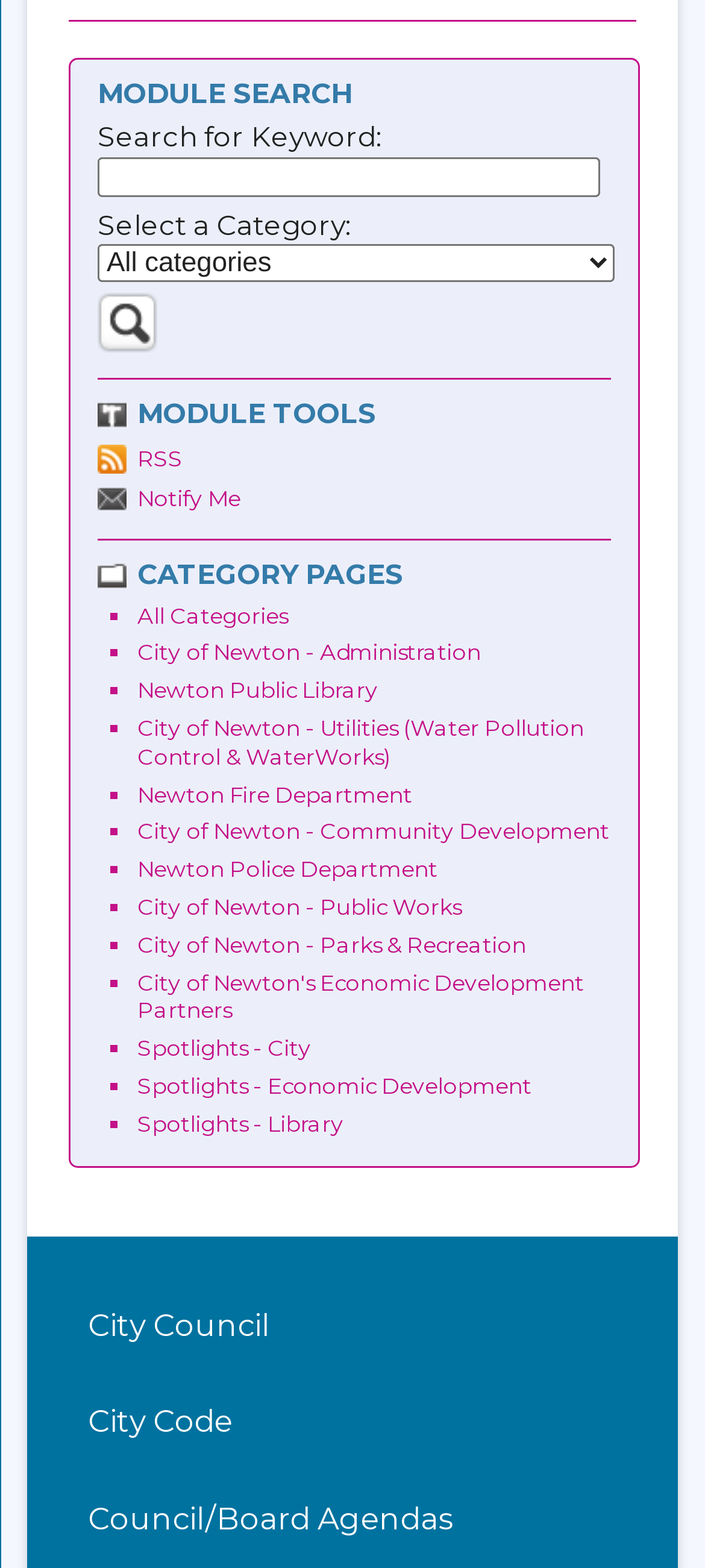What is the purpose of the 'MODULE TOOLS' region?
Give a single word or phrase answer based on the content of the image.

Provide additional tools